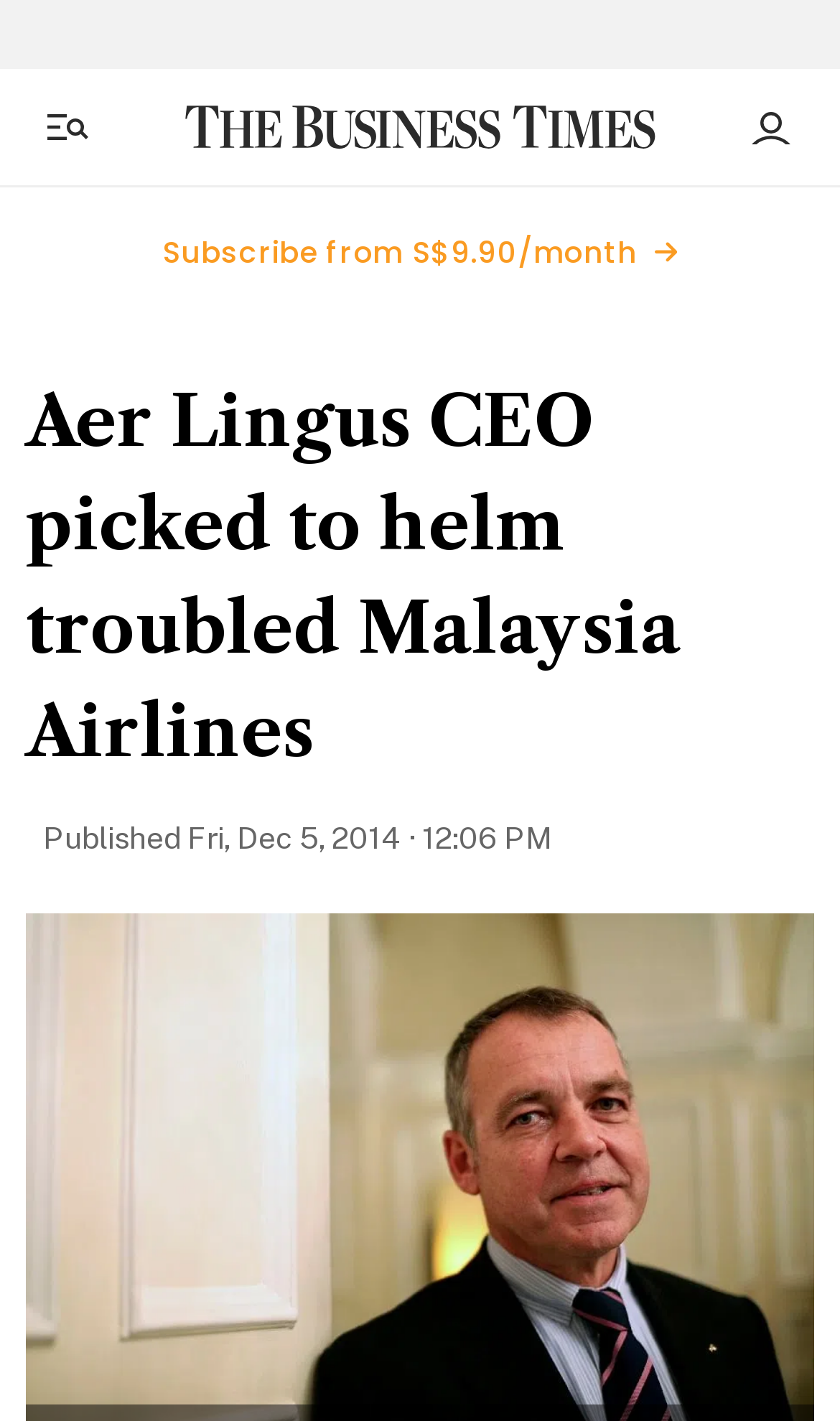What is the position Christoph Mueller will hold?
Answer with a single word or phrase, using the screenshot for reference.

CEO